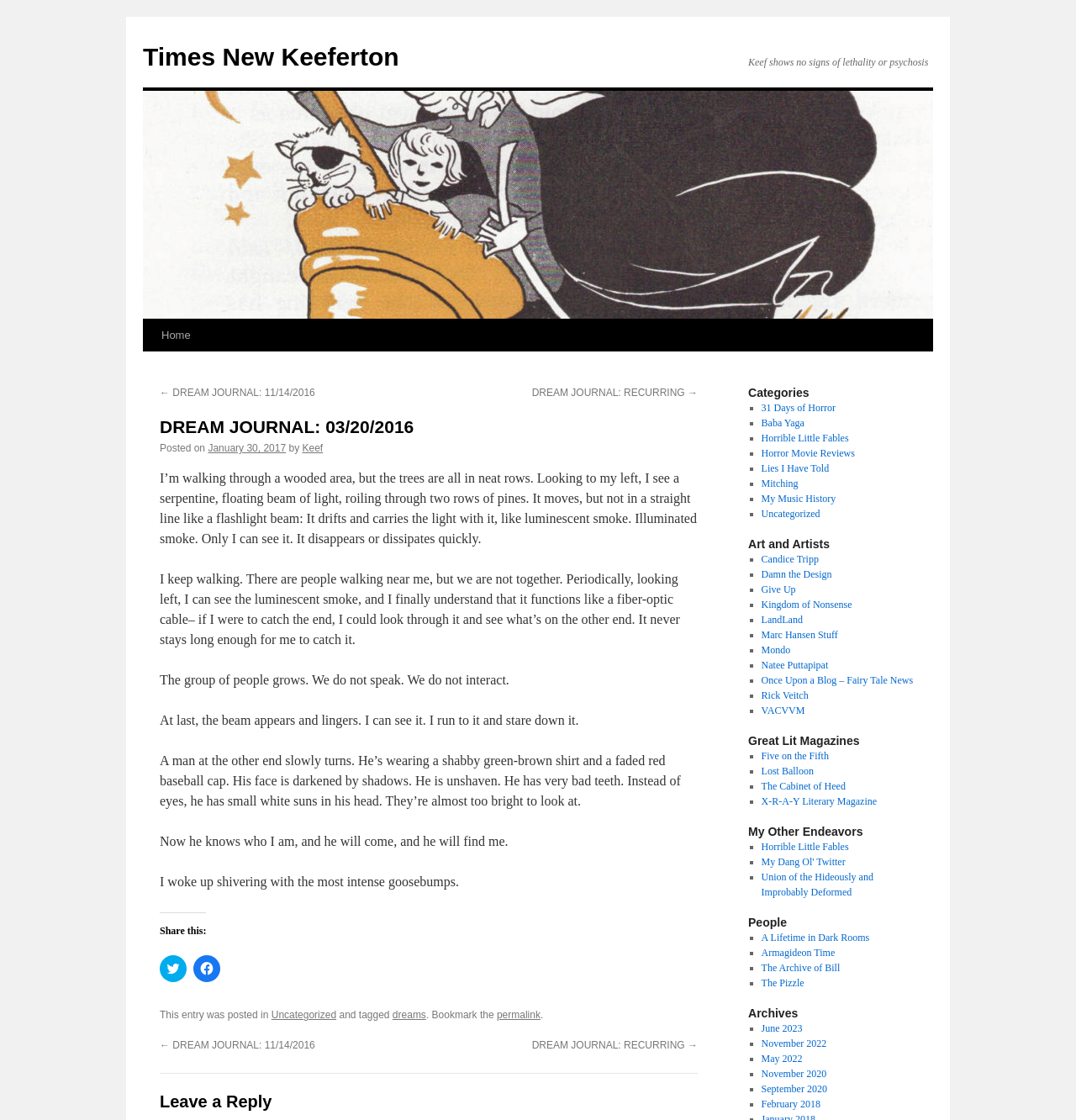Find the bounding box coordinates for the area that must be clicked to perform this action: "Click on the 'Home' link".

[0.142, 0.285, 0.185, 0.314]